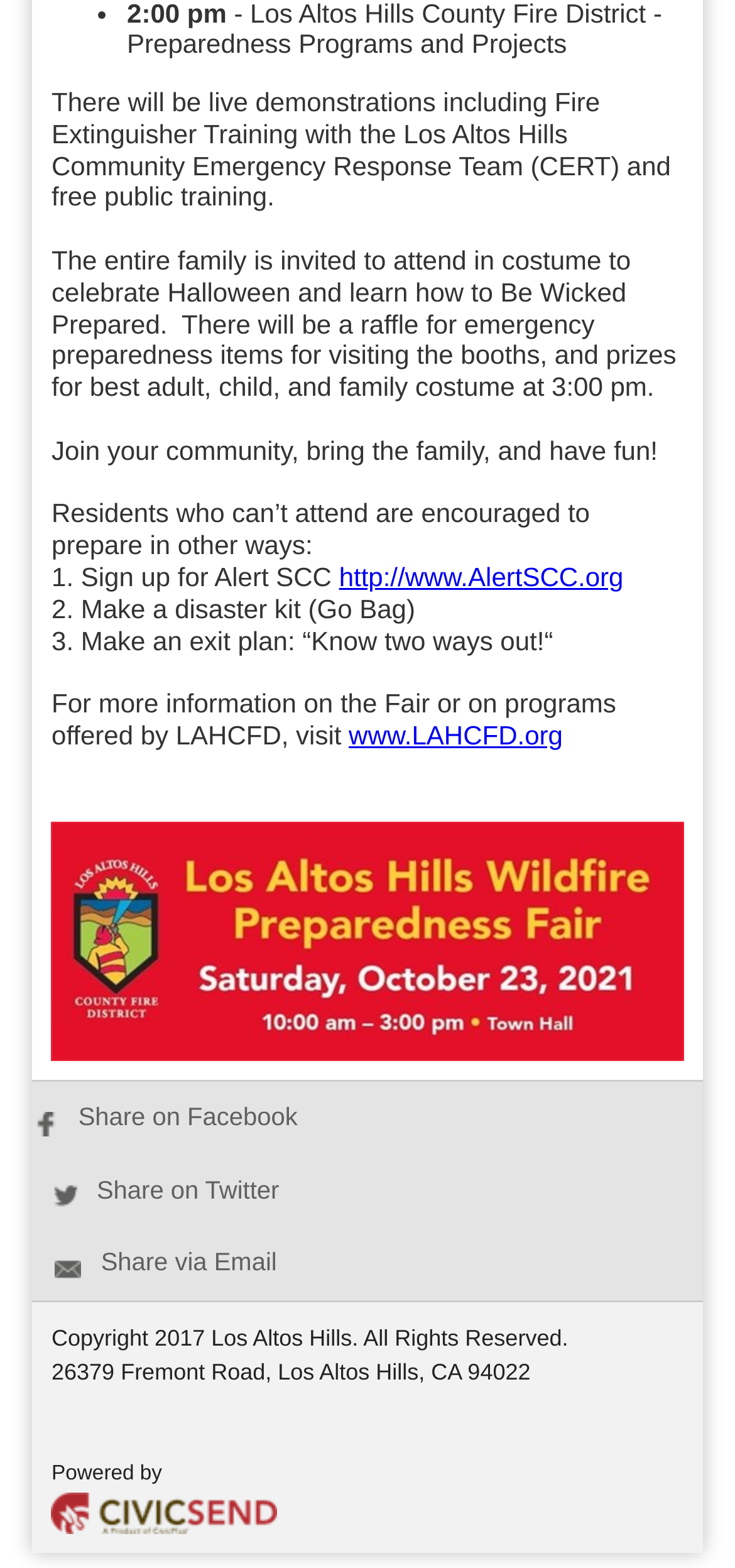Identify the bounding box for the described UI element. Provide the coordinates in (top-left x, top-left y, bottom-right x, bottom-right y) format with values ranging from 0 to 1: DONATE

None